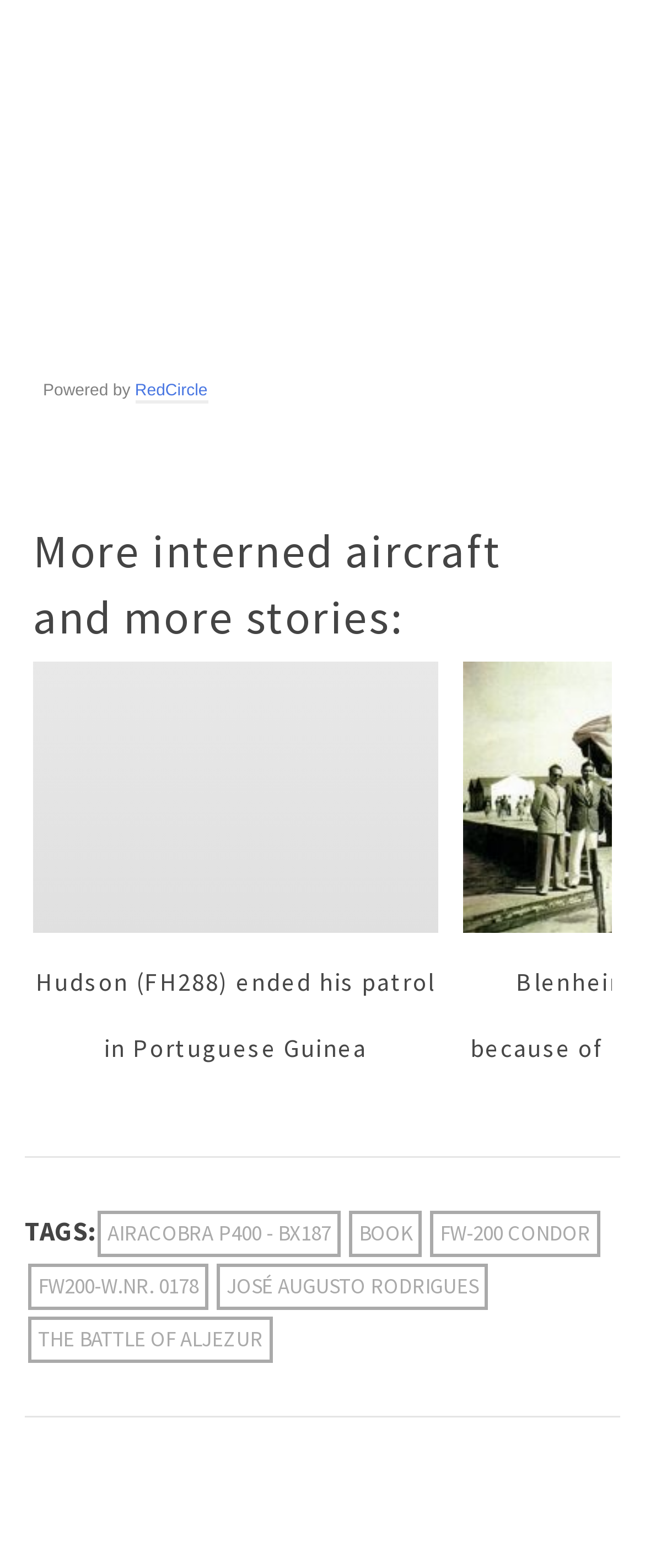What is the name of the website powered by?
Can you offer a detailed and complete answer to this question?

I looked at the top section of the webpage and found that the website is powered by 'RedCircle', which is a link.